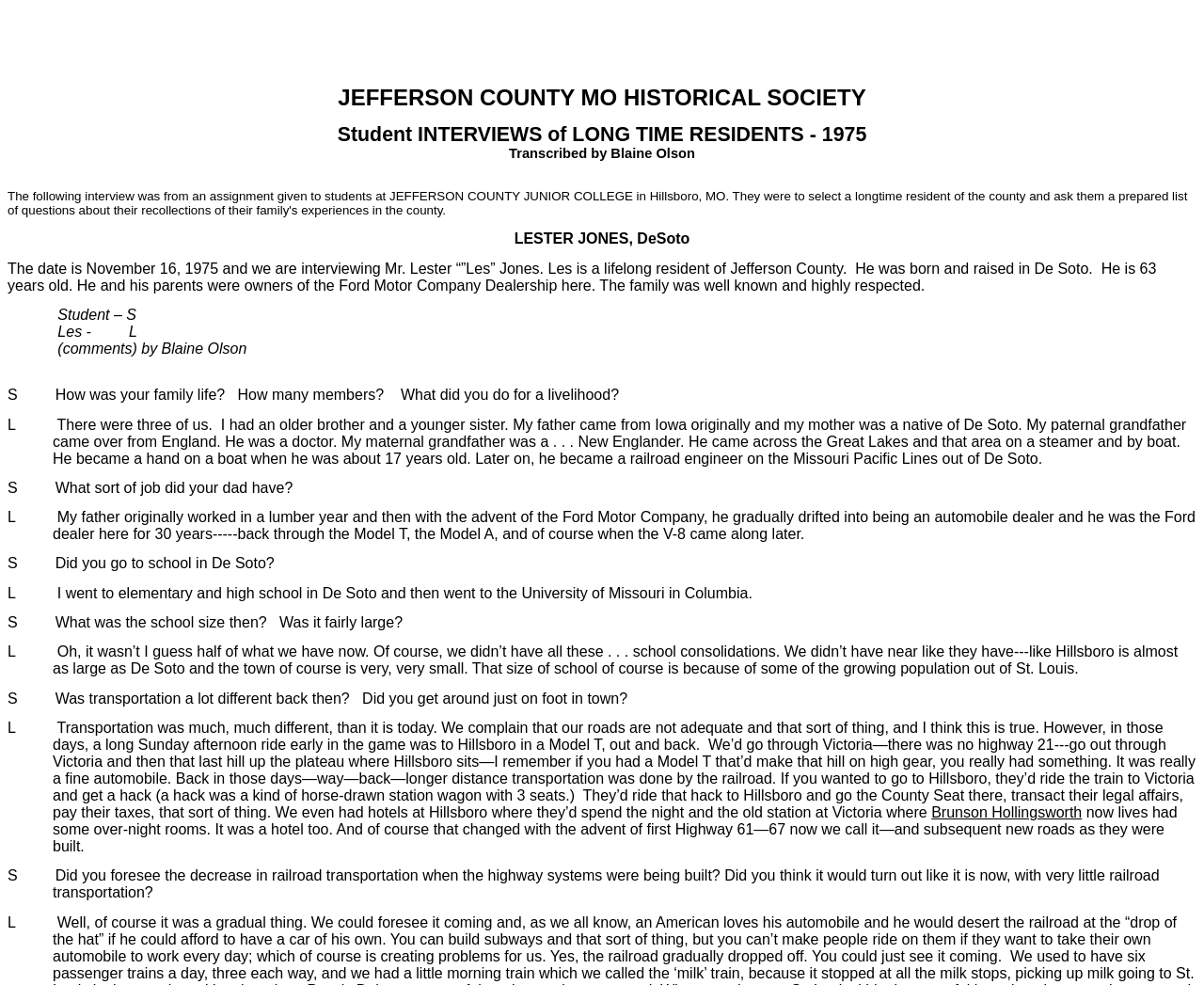Please reply to the following question with a single word or a short phrase:
What is the name of the university Lester Jones attended?

University of Missouri